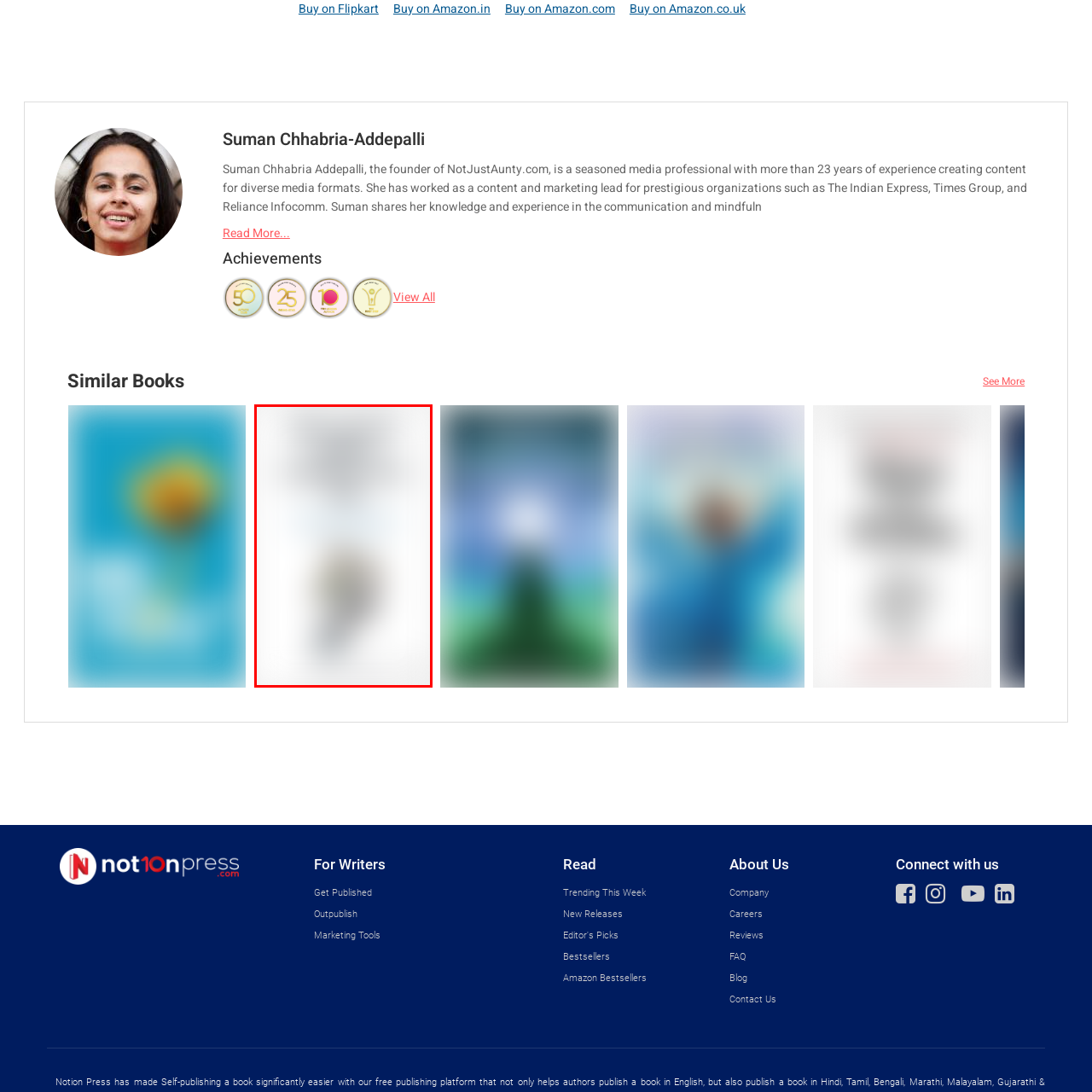Please examine the highlighted section of the image enclosed in the red rectangle and provide a comprehensive answer to the following question based on your observation: What is the focus of the book collection?

The focus of the book collection is on introspective and transformative journeys, as inferred from the titles mentioned in the caption, such as 'Be You* Holy Cow!! How did I miss the most important person in the room?' and 'Heal Through Thoughts', which suggest a focus on personal growth and self-reflection.